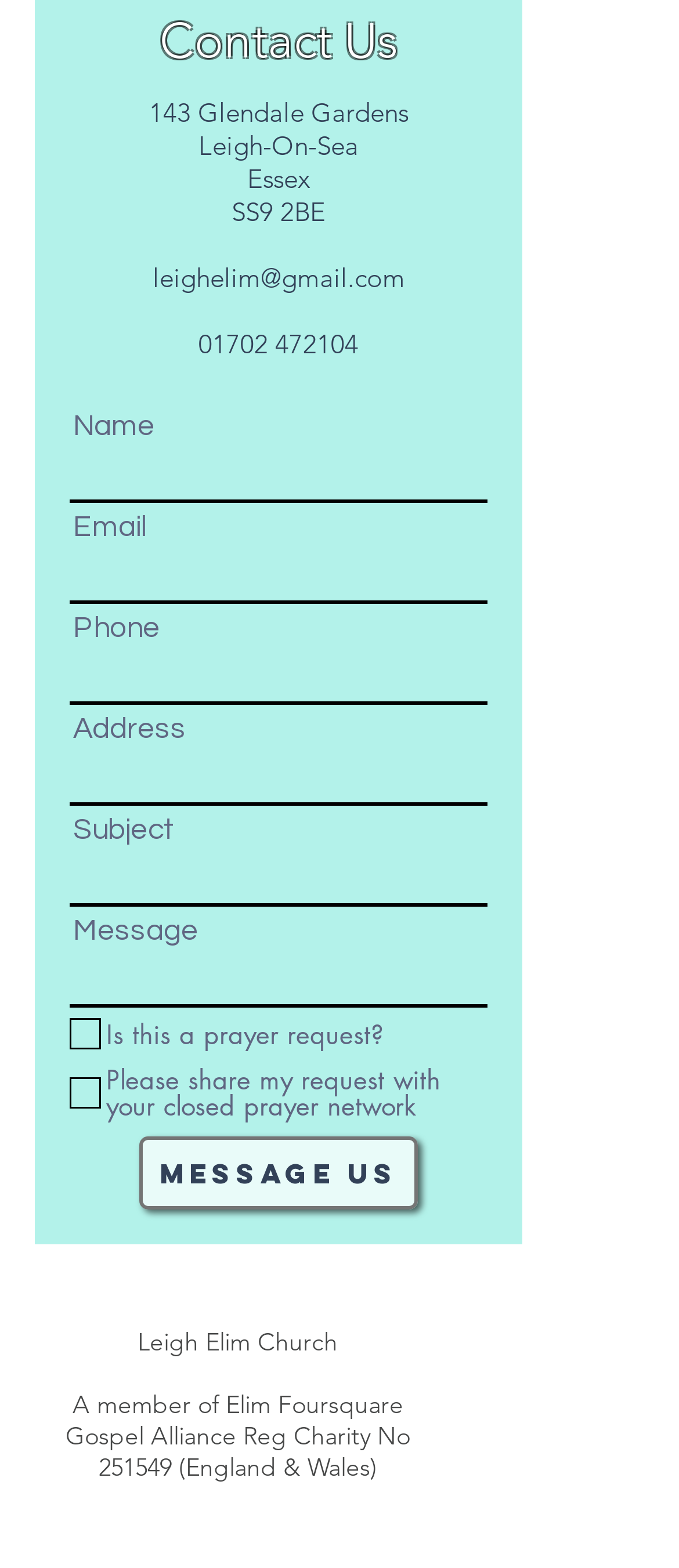Kindly determine the bounding box coordinates for the clickable area to achieve the given instruction: "Send an email to leighelim@gmail.com".

[0.224, 0.167, 0.596, 0.188]